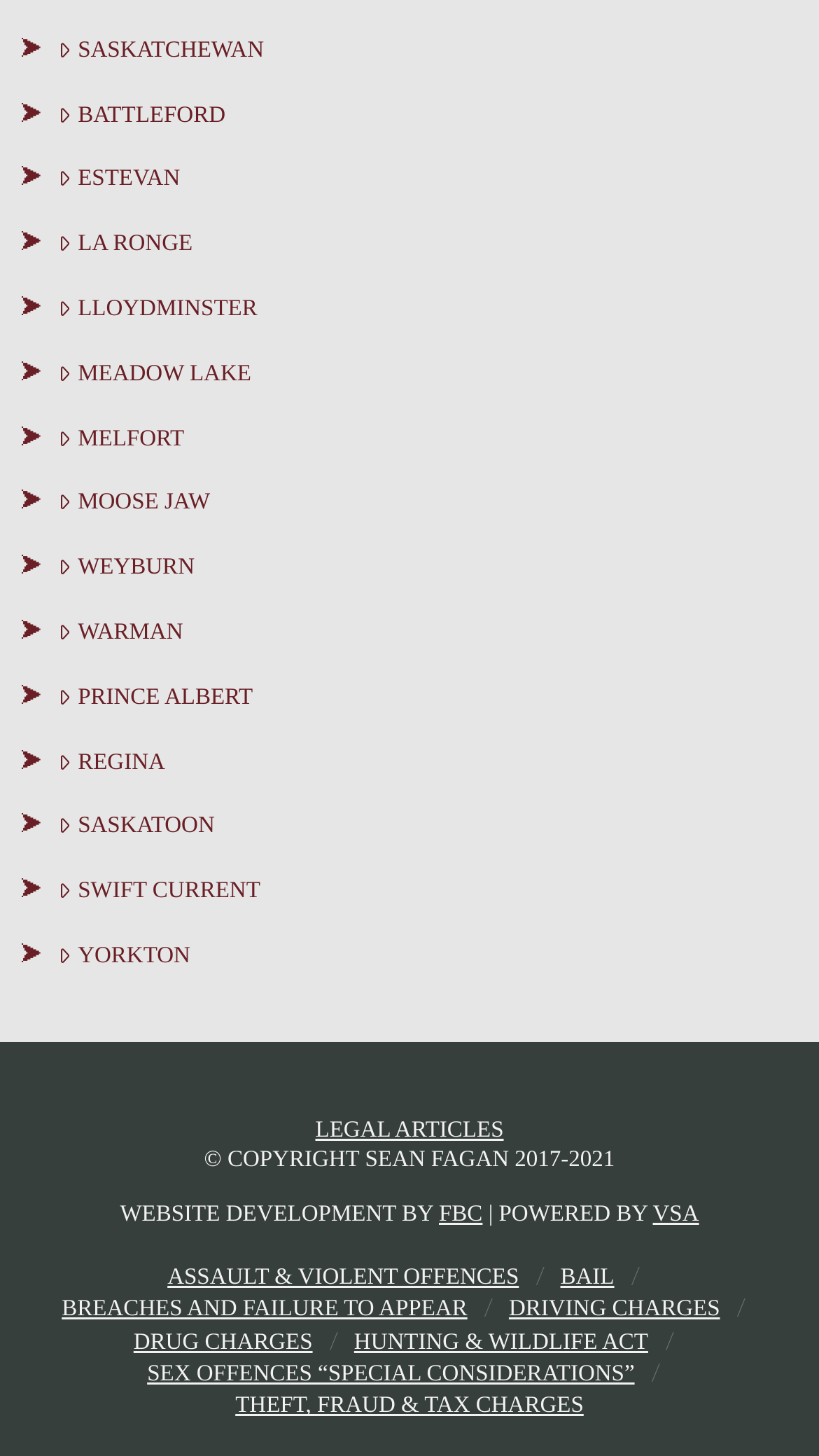Specify the bounding box coordinates of the element's region that should be clicked to achieve the following instruction: "View LEGAL ARTICLES". The bounding box coordinates consist of four float numbers between 0 and 1, in the format [left, top, right, bottom].

[0.385, 0.768, 0.615, 0.785]